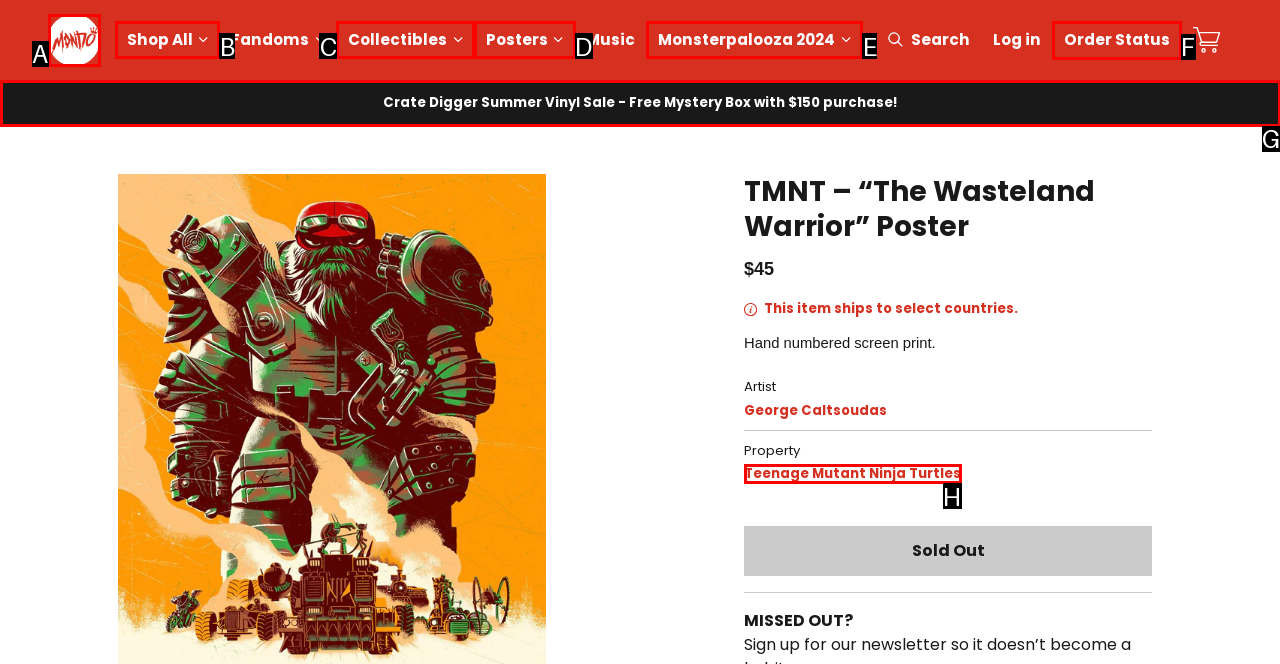Given the task: Check the 'Order Status', point out the letter of the appropriate UI element from the marked options in the screenshot.

F